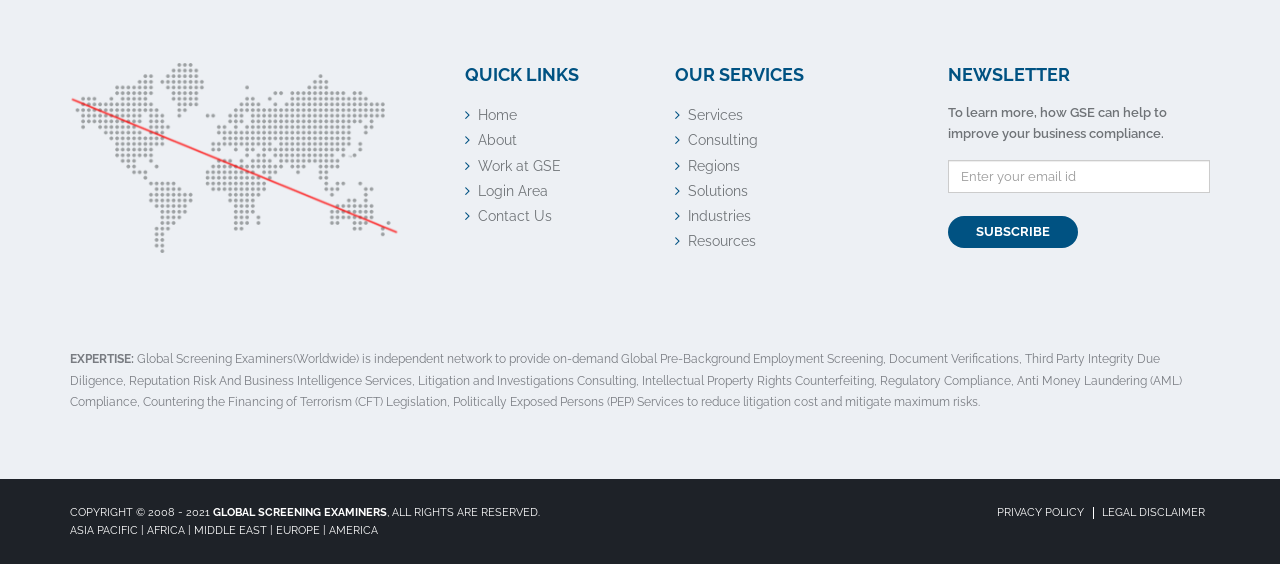Please find the bounding box for the UI element described by: "alt="Facebook icon"".

None